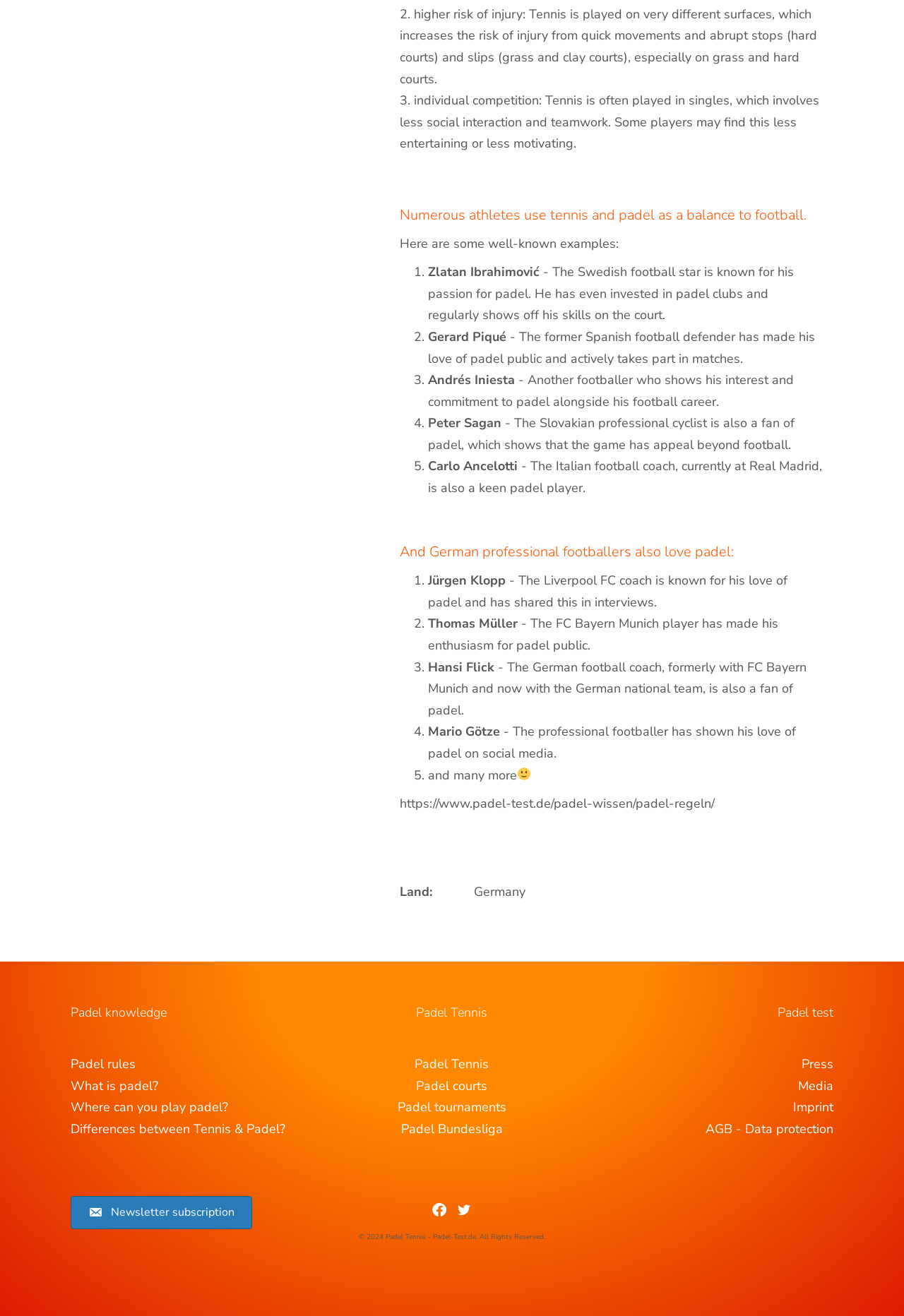Locate the bounding box coordinates of the clickable region necessary to complete the following instruction: "Click on 'Newsletter subscription'". Provide the coordinates in the format of four float numbers between 0 and 1, i.e., [left, top, right, bottom].

[0.078, 0.909, 0.279, 0.934]